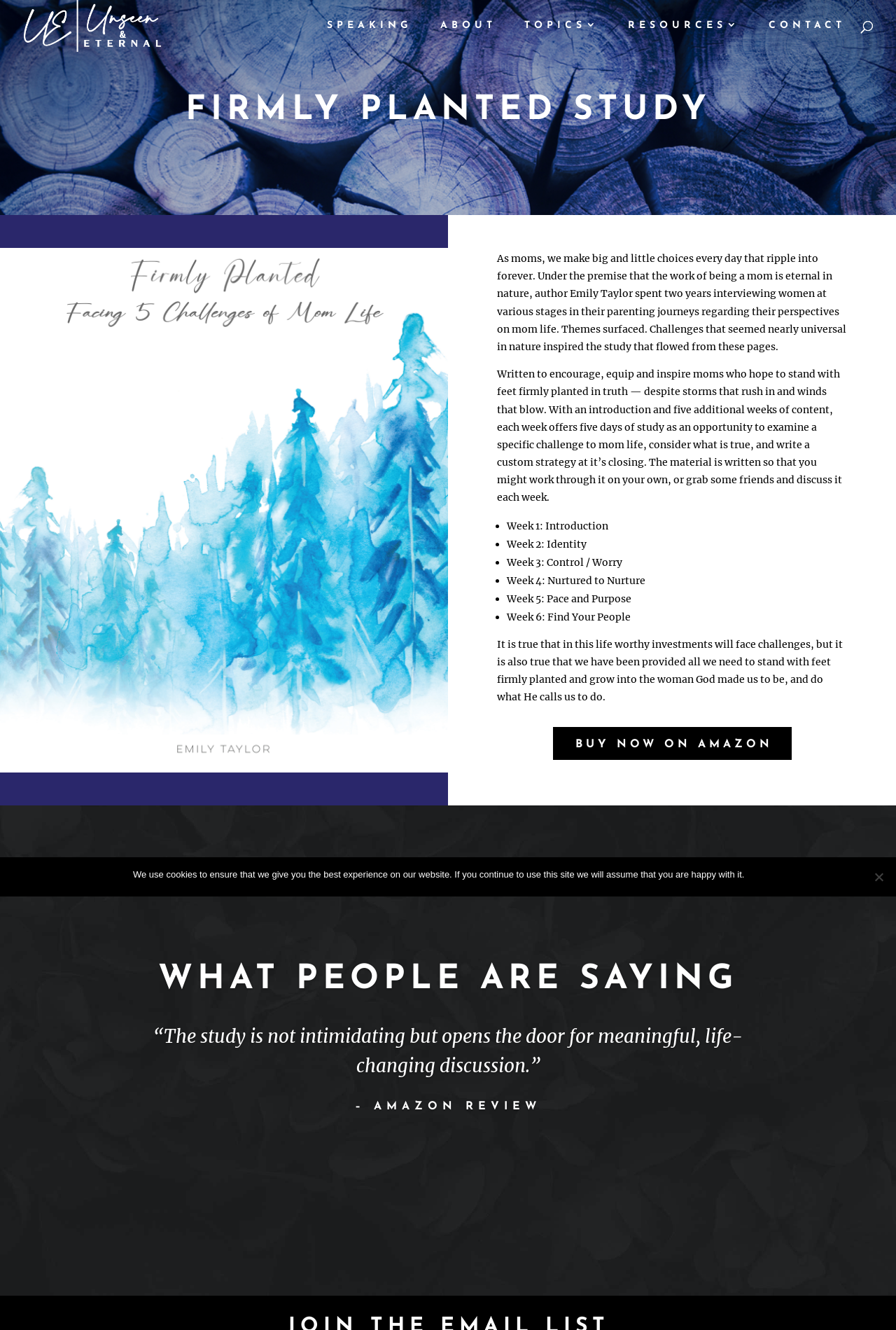Given the element description "Home", identify the bounding box of the corresponding UI element.

None